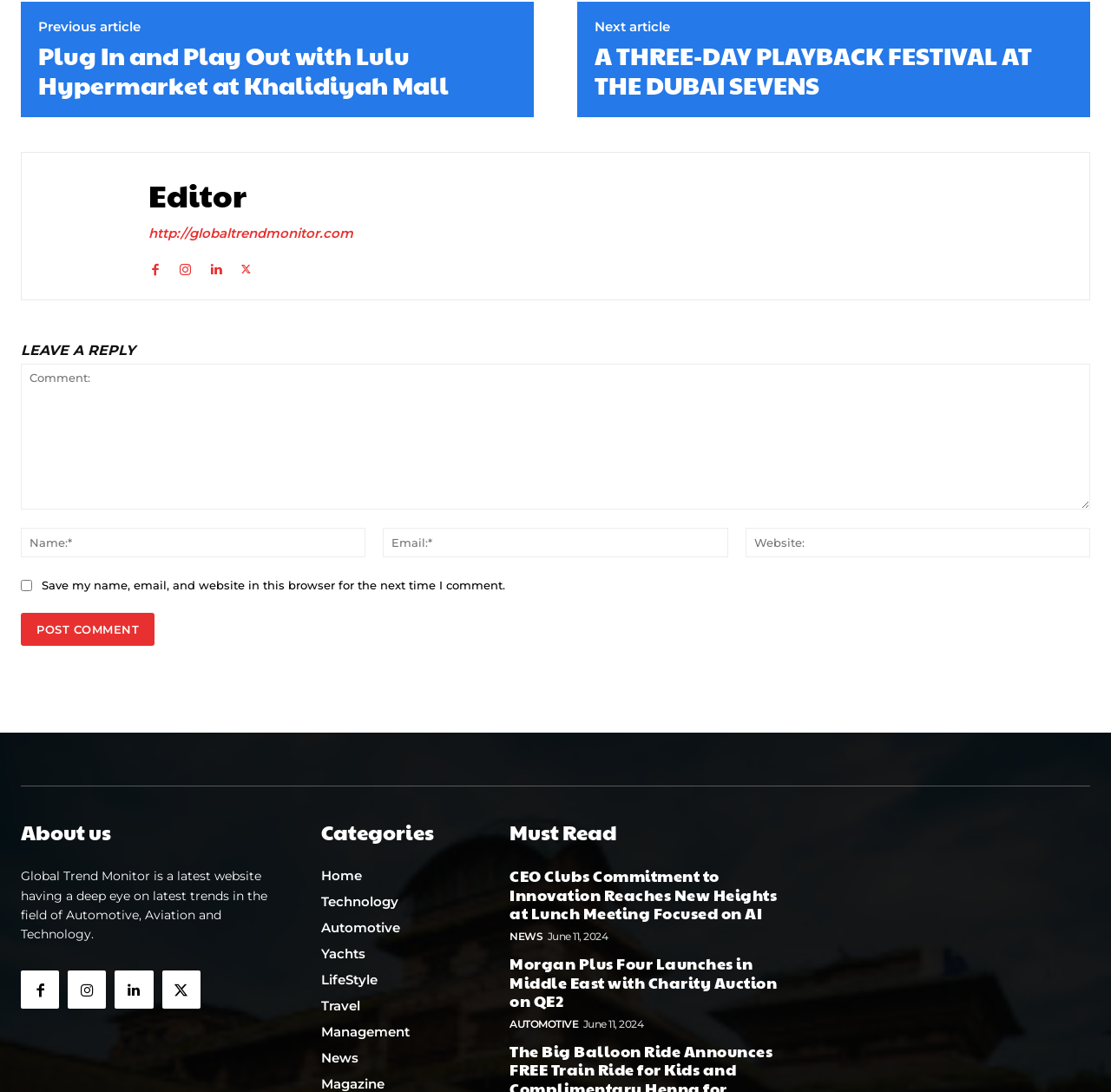Please identify the bounding box coordinates of where to click in order to follow the instruction: "Expand the 'Mechanics' section".

None